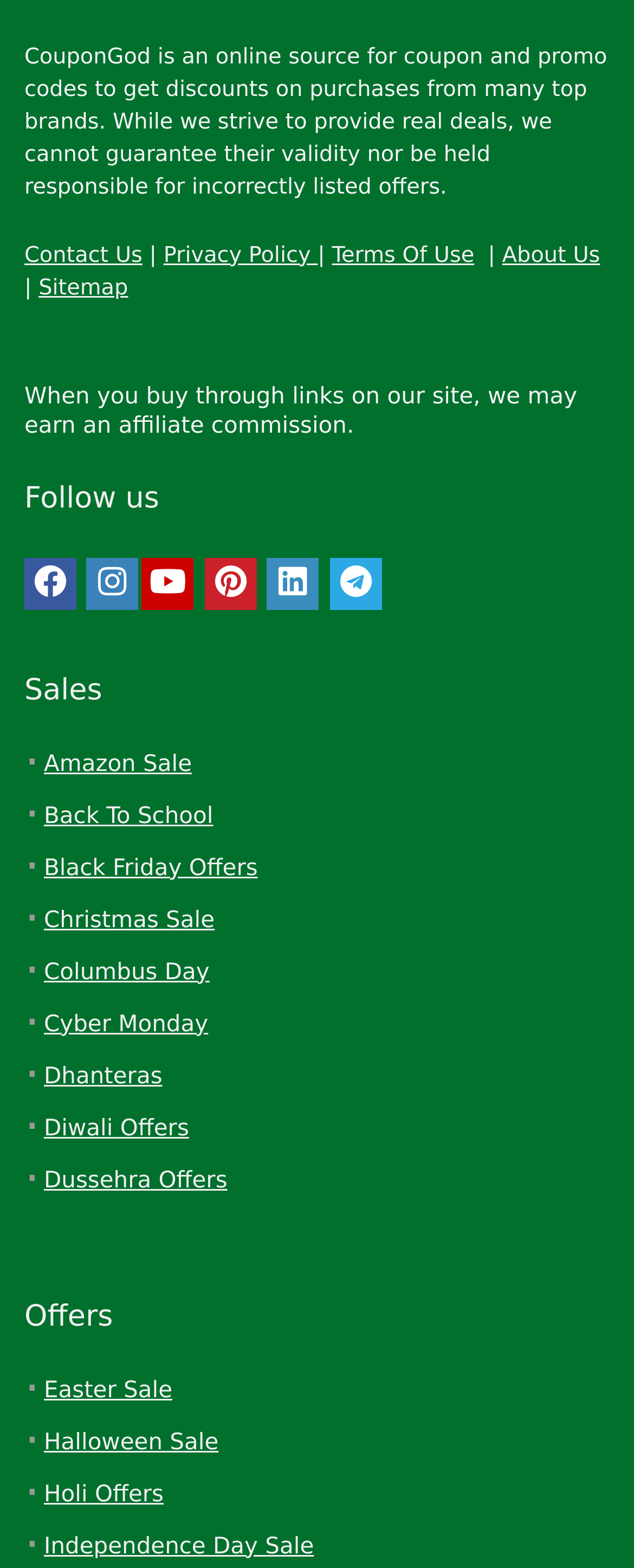Predict the bounding box for the UI component with the following description: "Tom’s Workbench".

None